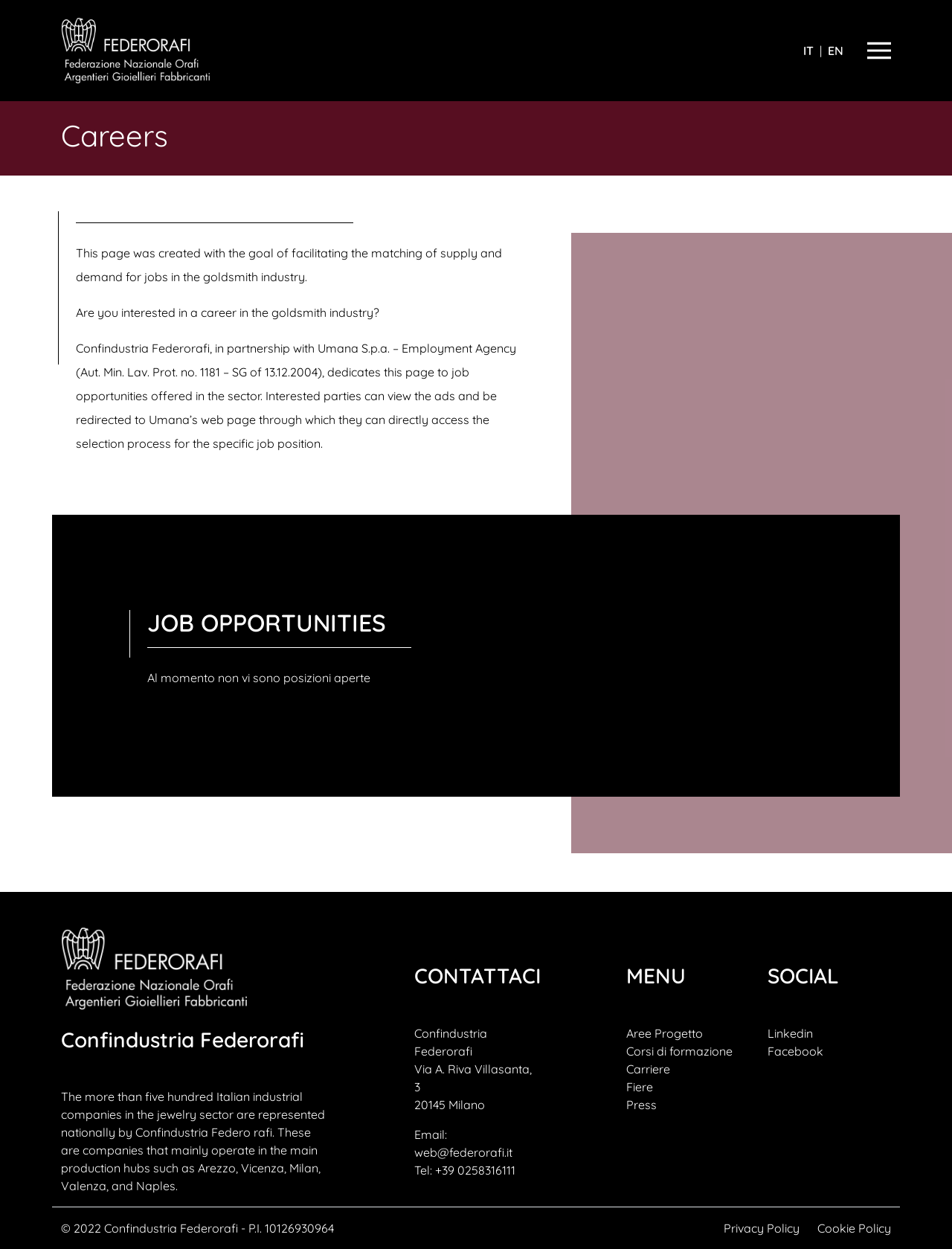Determine the bounding box coordinates of the region I should click to achieve the following instruction: "Search for something". Ensure the bounding box coordinates are four float numbers between 0 and 1, i.e., [left, top, right, bottom].

None